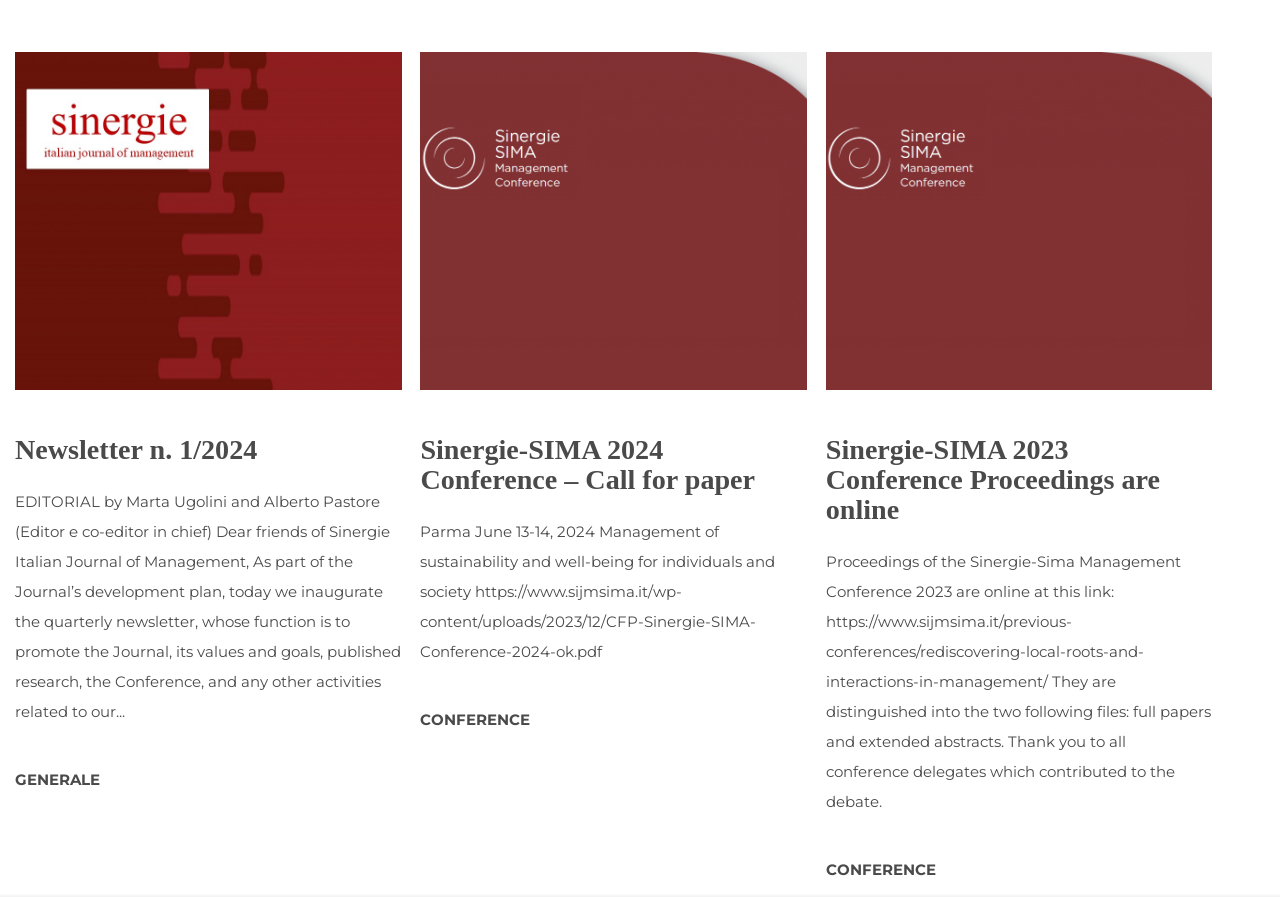Determine the bounding box coordinates of the region to click in order to accomplish the following instruction: "Read the editorial by Marta Ugolini and Alberto Pastore". Provide the coordinates as four float numbers between 0 and 1, specifically [left, top, right, bottom].

[0.012, 0.549, 0.313, 0.804]